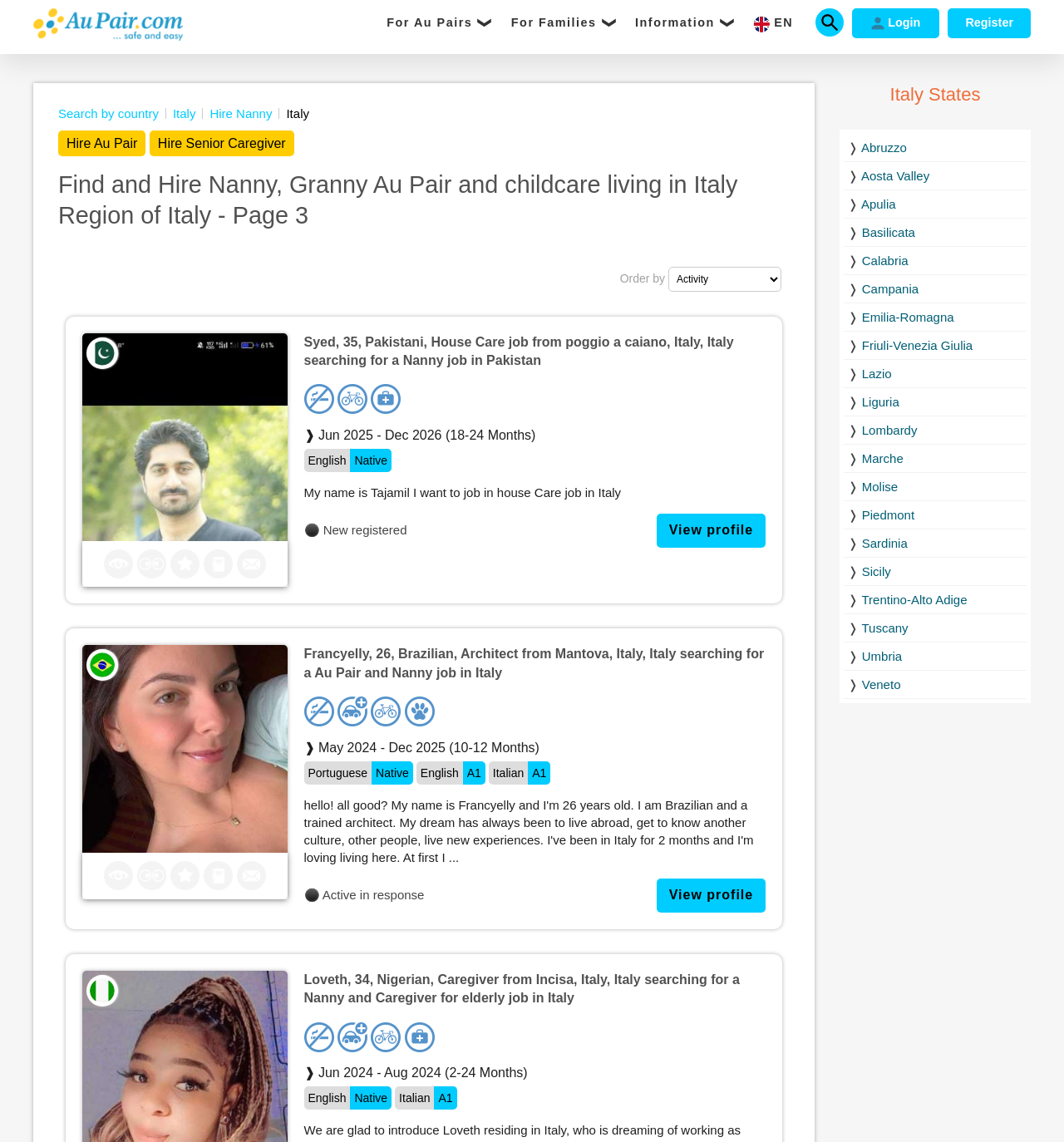Locate the bounding box coordinates of the region to be clicked to comply with the following instruction: "Register". The coordinates must be four float numbers between 0 and 1, in the form [left, top, right, bottom].

[0.891, 0.007, 0.969, 0.033]